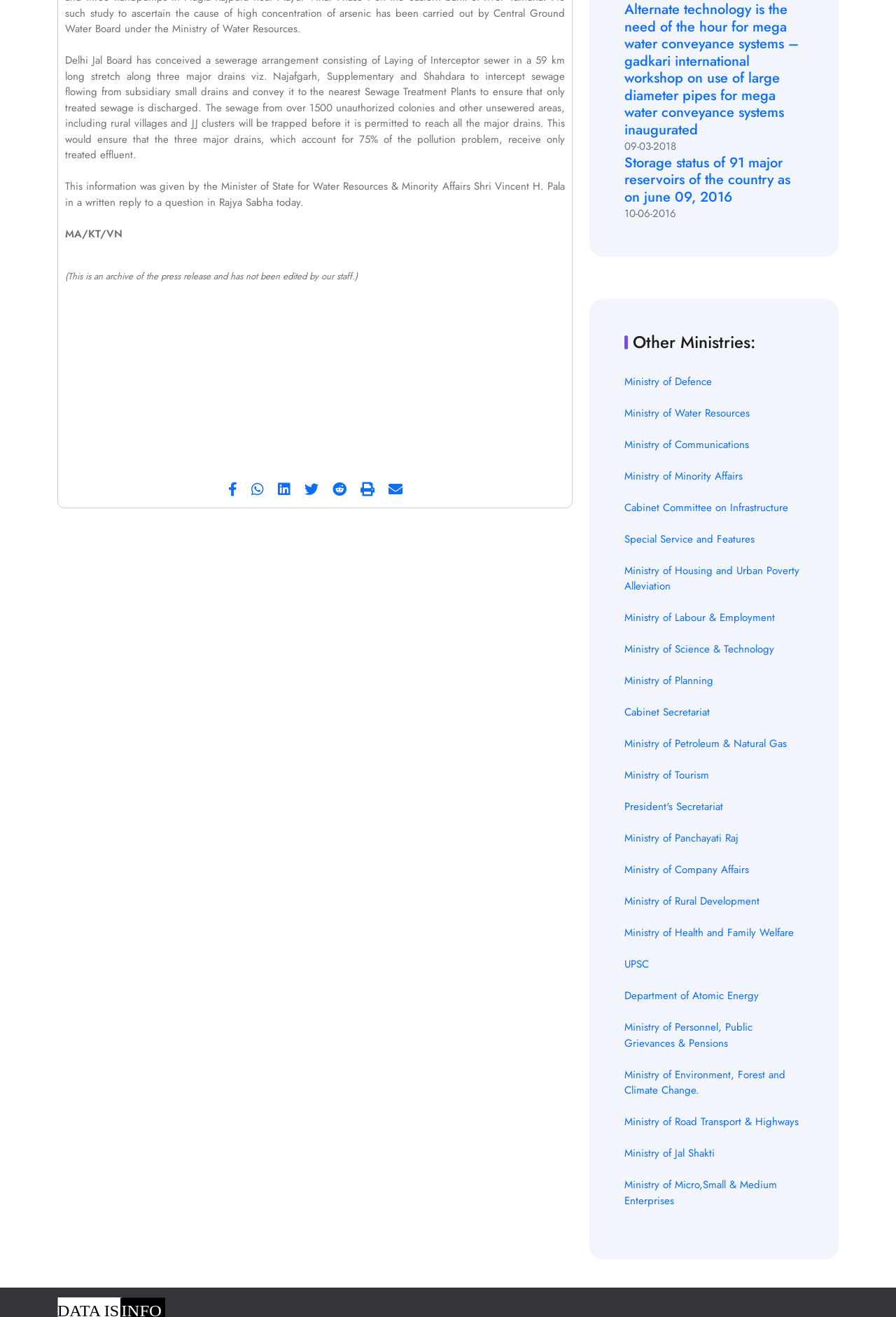Find the bounding box coordinates for the HTML element described as: "aria-label="Twitter button"". The coordinates should consist of four float values between 0 and 1, i.e., [left, top, right, bottom].

[0.339, 0.364, 0.355, 0.38]